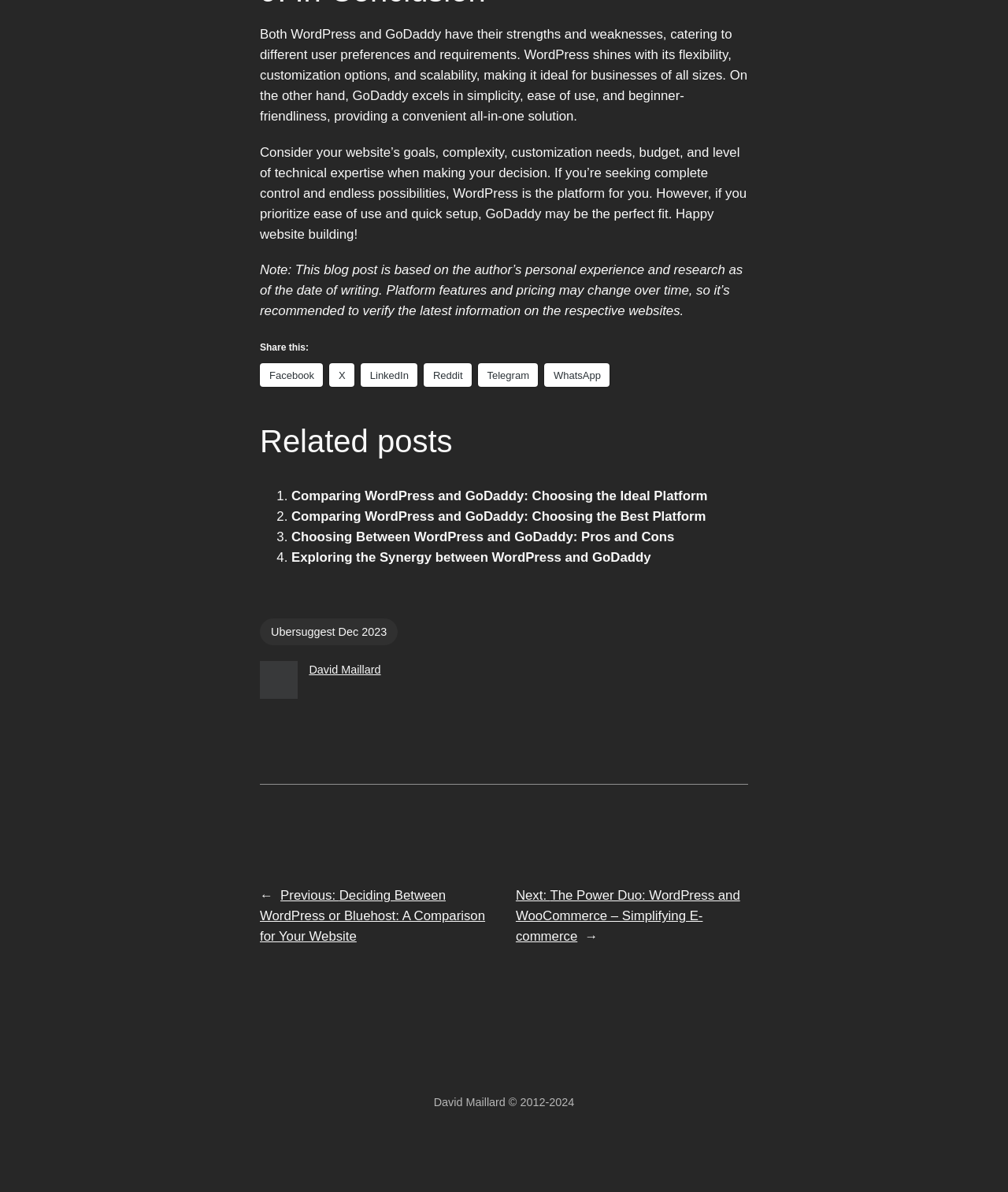Predict the bounding box of the UI element based on this description: "Ubersuggest Dec 2023".

[0.258, 0.519, 0.395, 0.542]